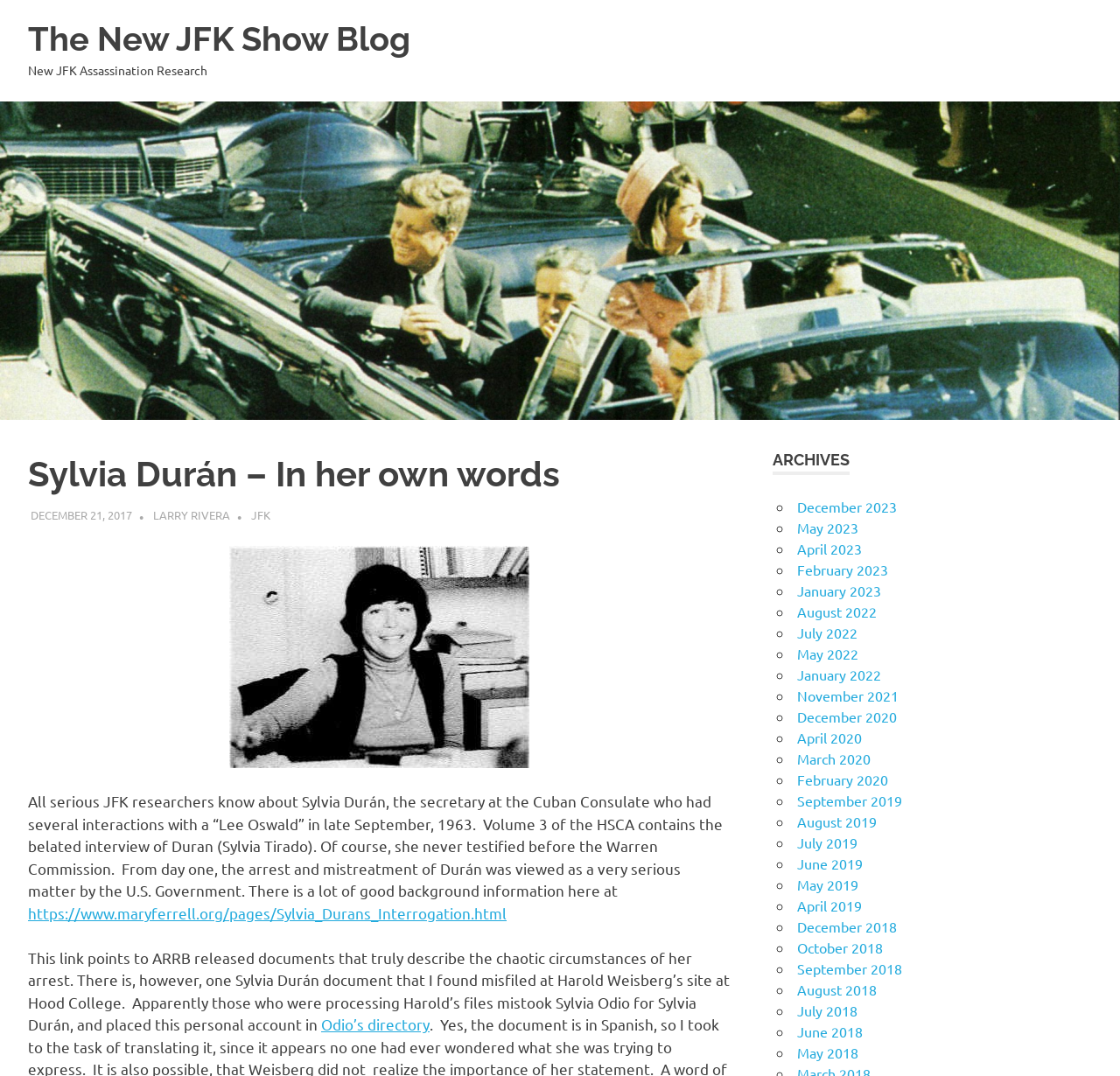Give a concise answer using only one word or phrase for this question:
What is the date of the blog post?

DECEMBER 21, 2017